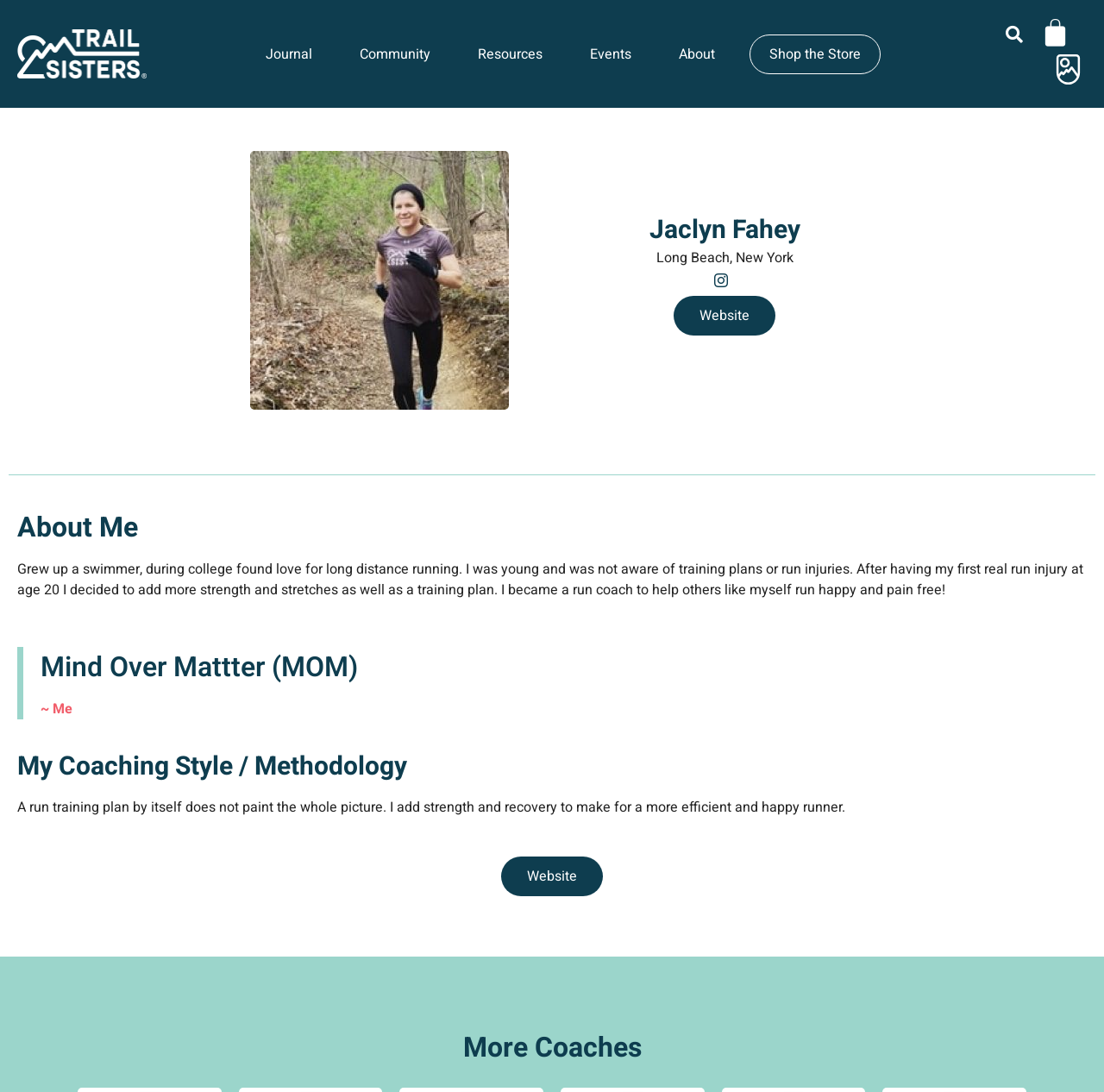Using the details in the image, give a detailed response to the question below:
What is Jaclyn Fahey's background in sports?

I found Jaclyn Fahey's background in sports by reading the static text element that says 'Grew up a swimmer, during college found love for long distance running.' This text is located under the heading 'About Me', which suggests that it describes her personal background and interests.